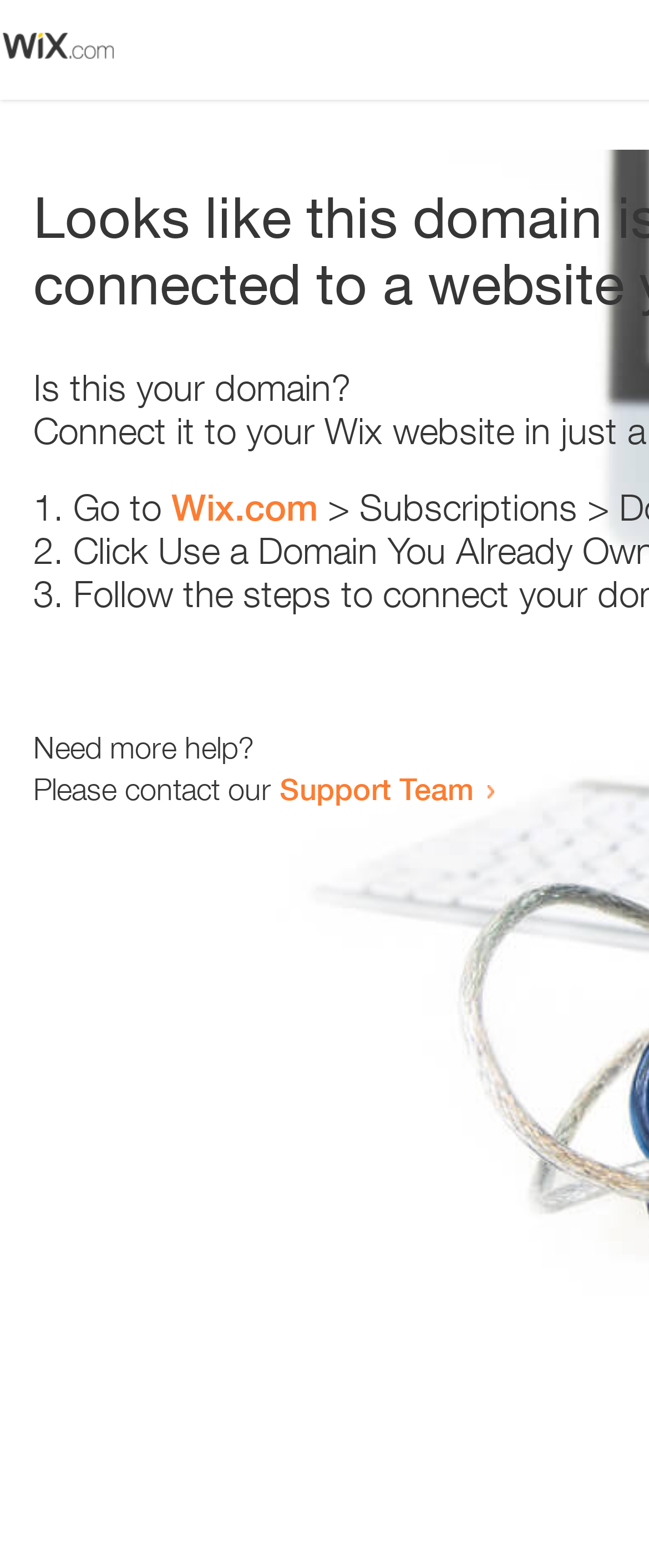Extract the bounding box coordinates for the HTML element that matches this description: "Wix.com". The coordinates should be four float numbers between 0 and 1, i.e., [left, top, right, bottom].

[0.264, 0.31, 0.49, 0.337]